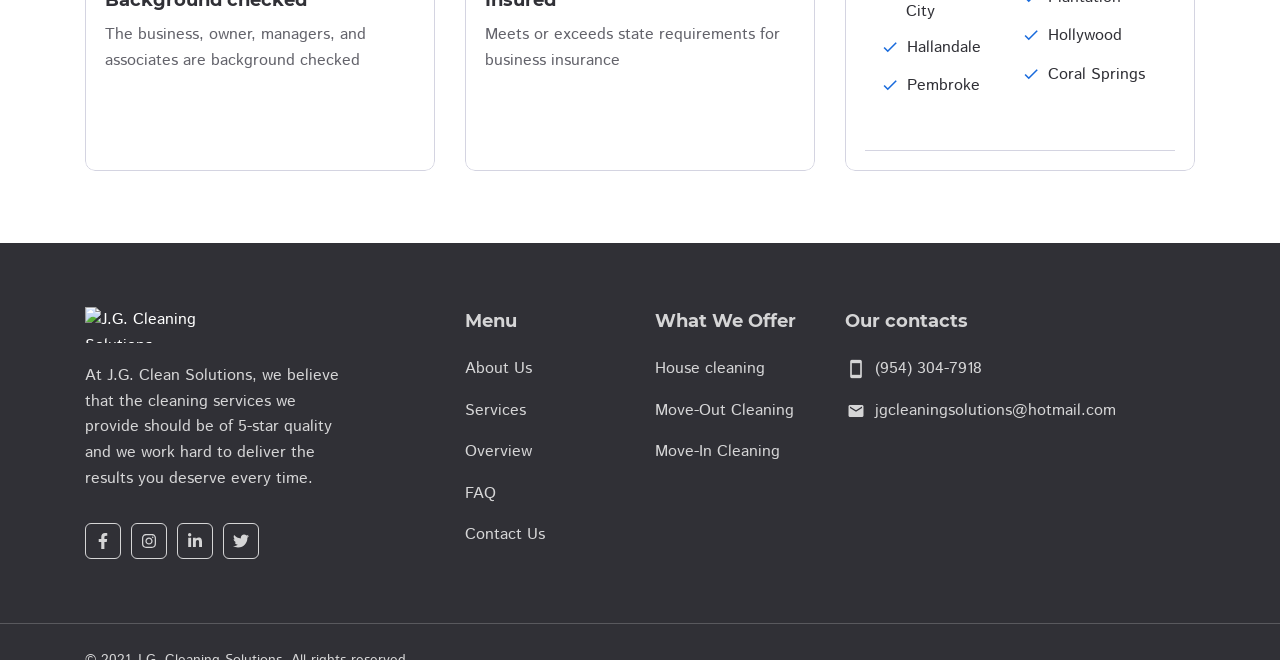Please indicate the bounding box coordinates of the element's region to be clicked to achieve the instruction: "Contact Coventry Academy via phone". Provide the coordinates as four float numbers between 0 and 1, i.e., [left, top, right, bottom].

None